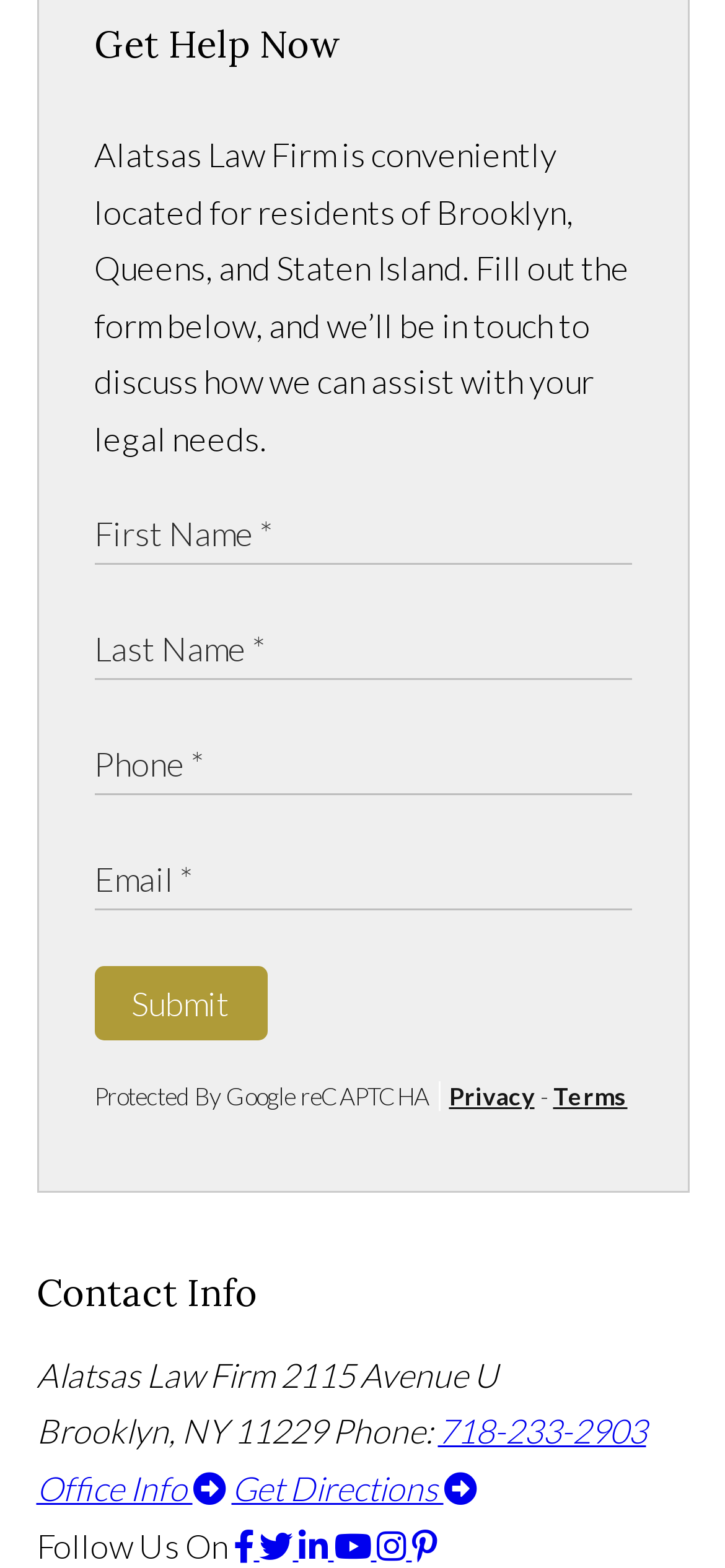What is the name of the law firm?
Answer the question in a detailed and comprehensive manner.

The name of the law firm can be found in the contact information section, where it is written as 'Alatsas Law Firm' along with the address and phone number.